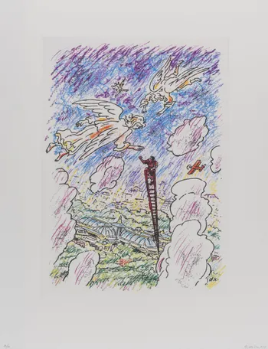Where was the exhibition held?
Please use the visual content to give a single word or phrase answer.

Fondazione Querini Stampalia in Venice